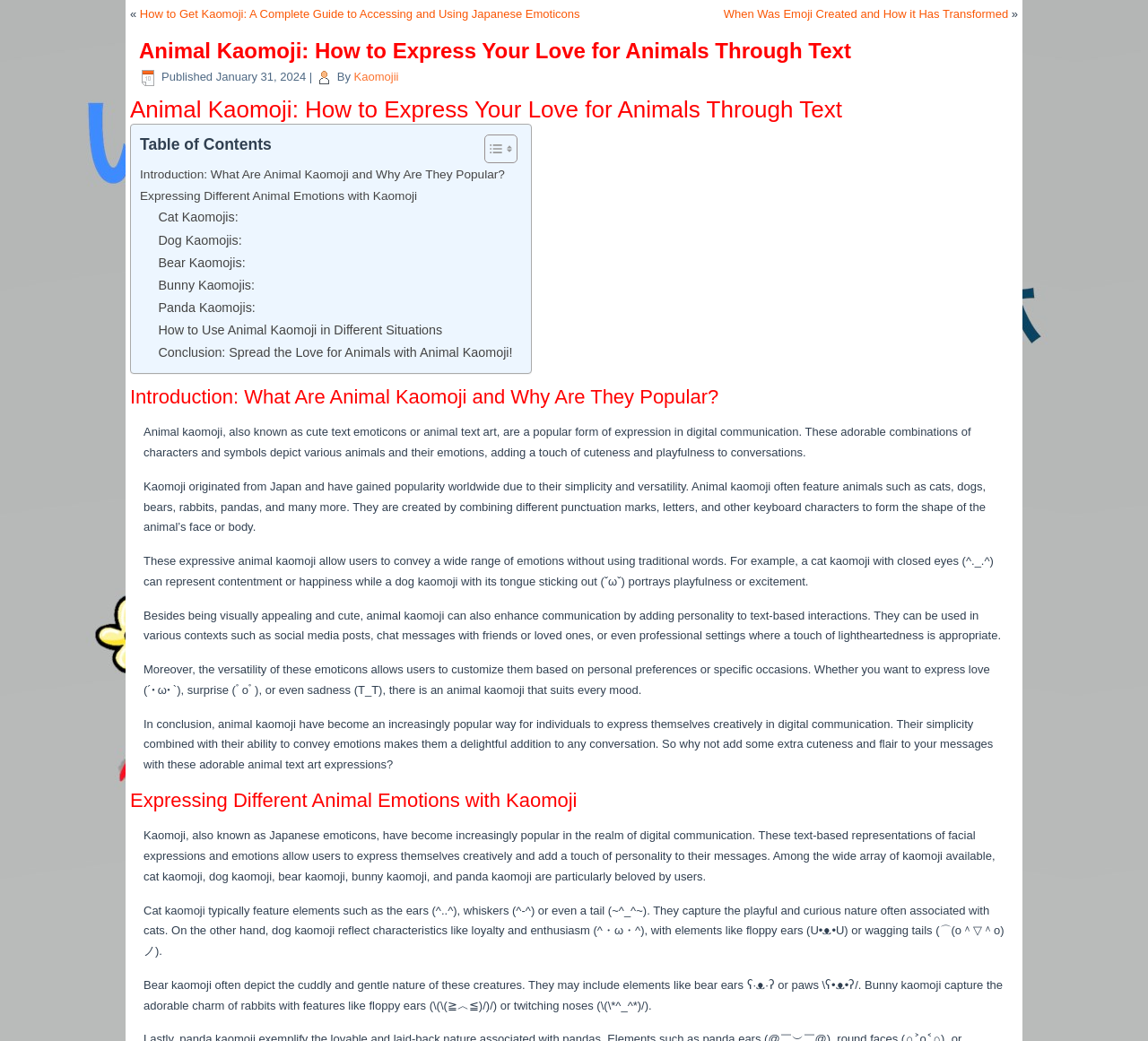Pinpoint the bounding box coordinates of the element you need to click to execute the following instruction: "Toggle the table of content". The bounding box should be represented by four float numbers between 0 and 1, in the format [left, top, right, bottom].

[0.41, 0.128, 0.446, 0.157]